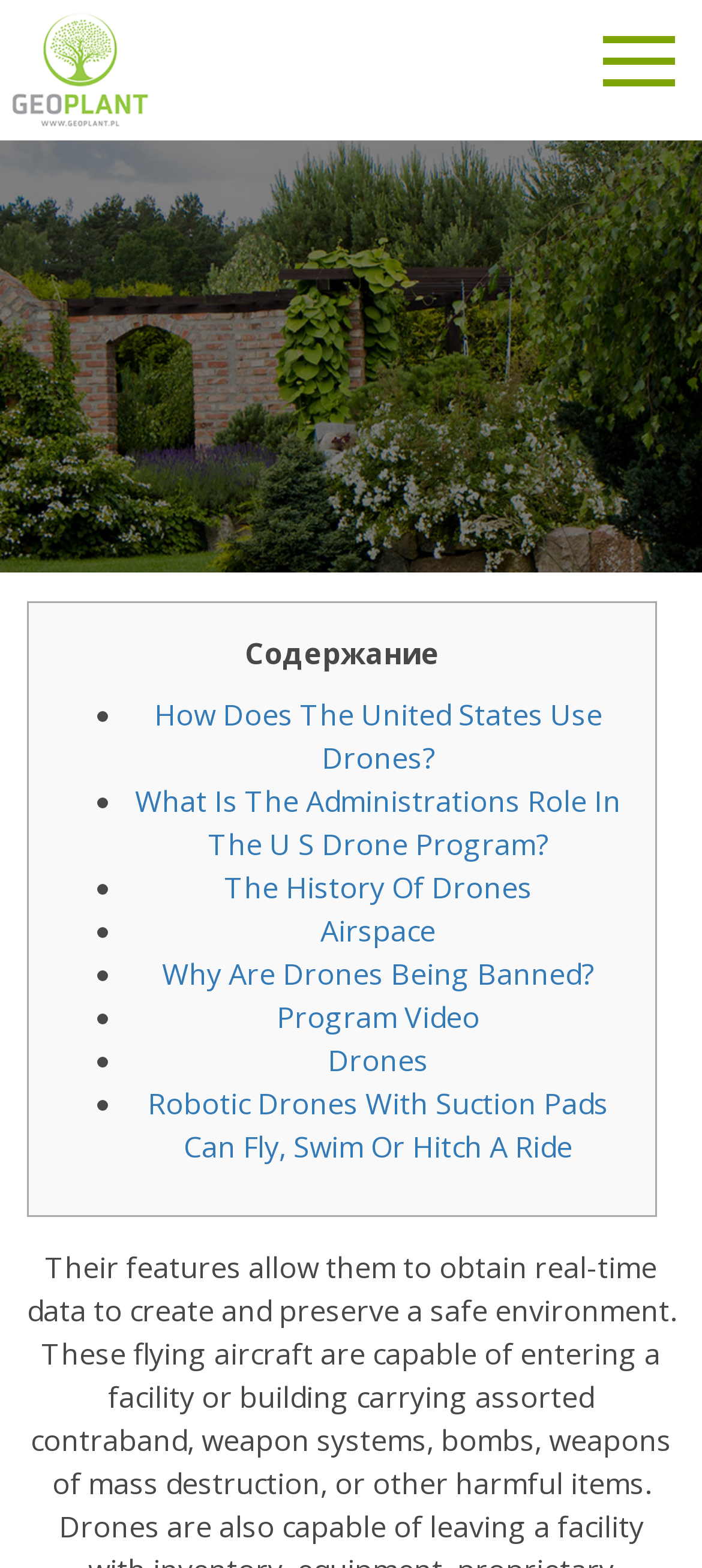How many links are there under the 'Содержание' heading?
Identify the answer in the screenshot and reply with a single word or phrase.

9